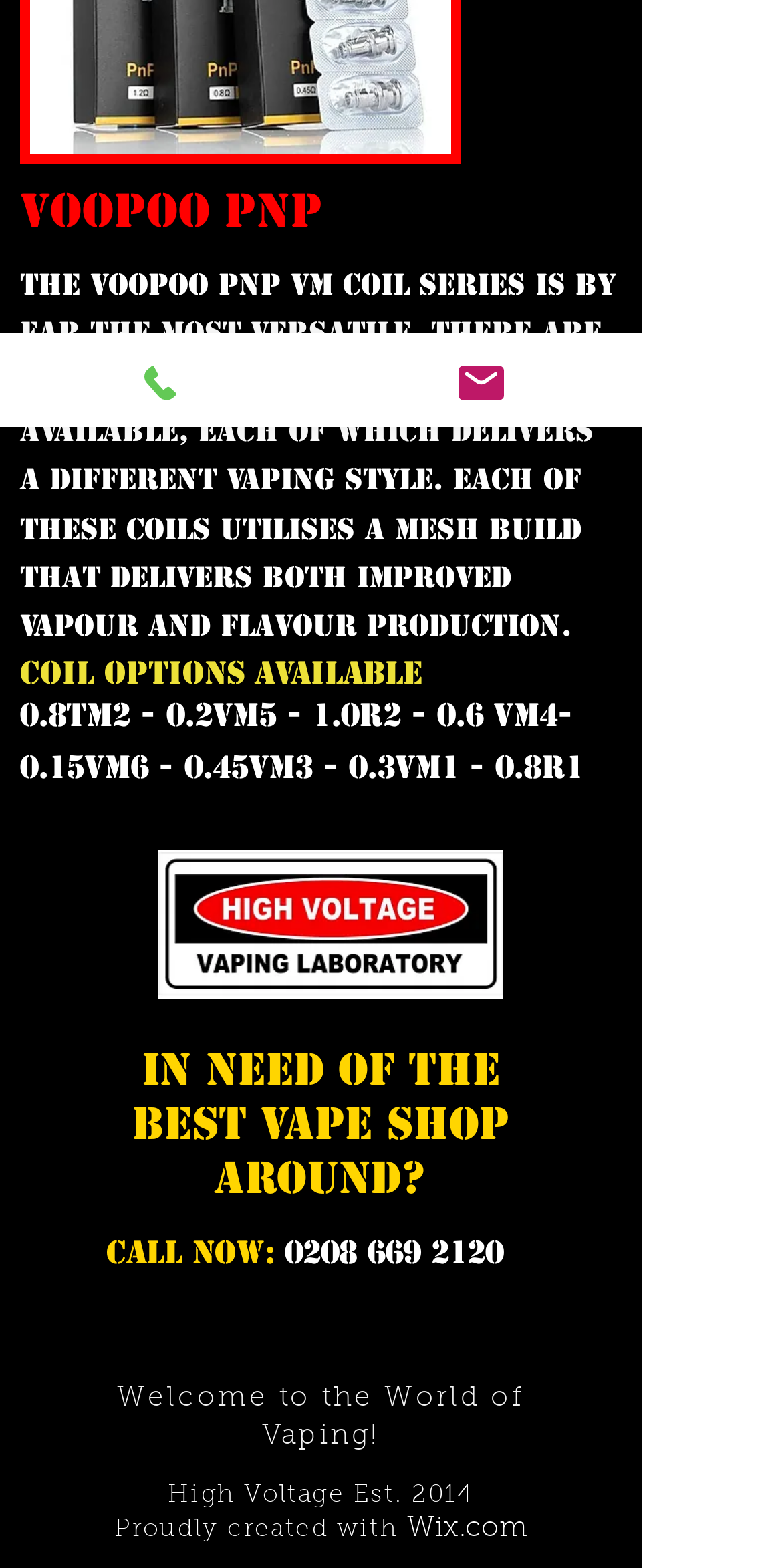Provide the bounding box coordinates for the UI element that is described by this text: "aria-label="Instagram - White Circle"". The coordinates should be in the form of four float numbers between 0 and 1: [left, top, right, bottom].

[0.303, 0.823, 0.392, 0.868]